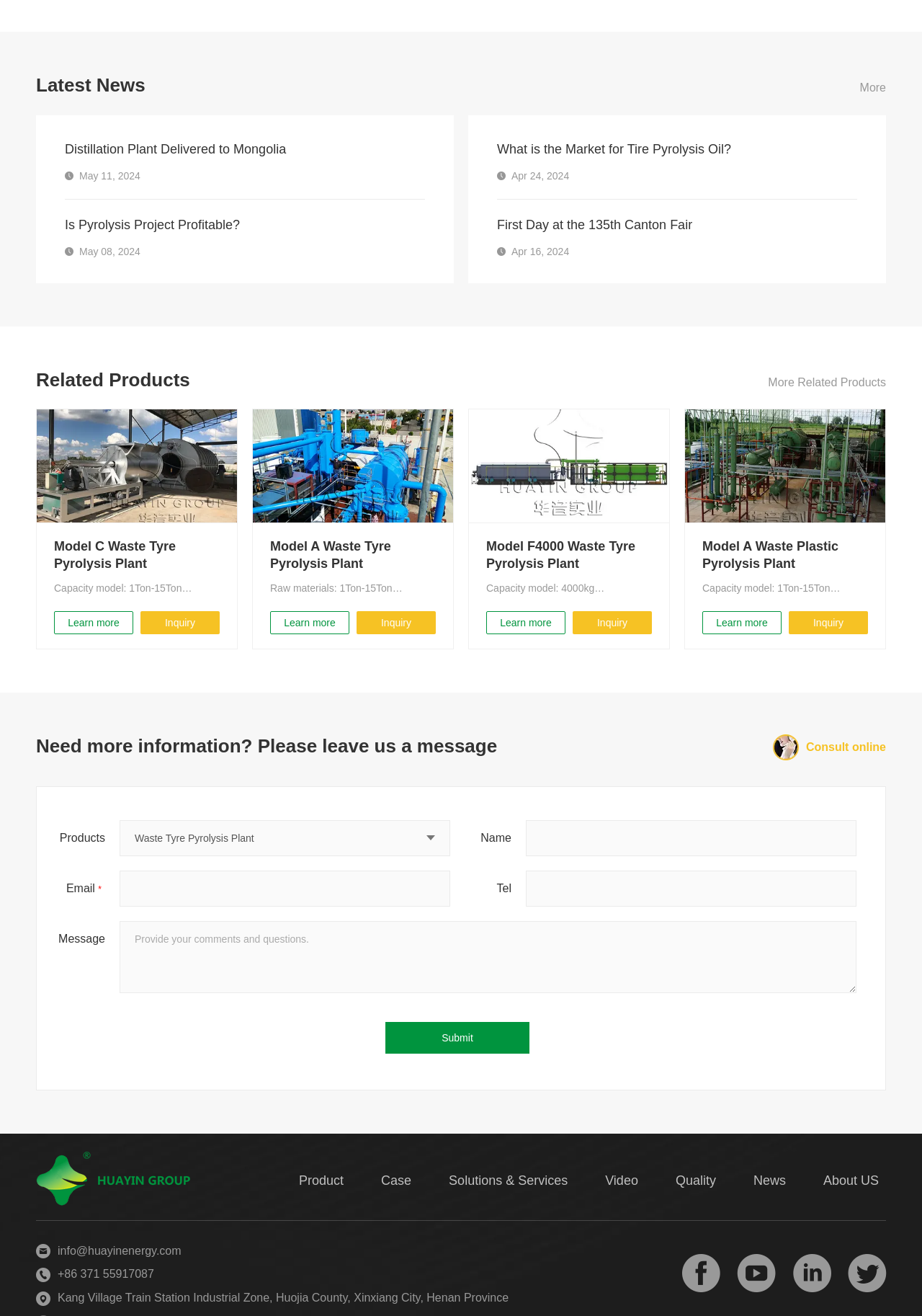Using the information in the image, give a comprehensive answer to the question: 
How many links are there in the 'Latest News' section?

In the 'Latest News' section, I counted four links, which are 'Distillation Plant Delivered to Mongolia', 'Is Pyrolysis Project Profitable?', 'What is the Market for Tire Pyrolysis Oil?', and 'First Day at the 135th Canton Fair'.